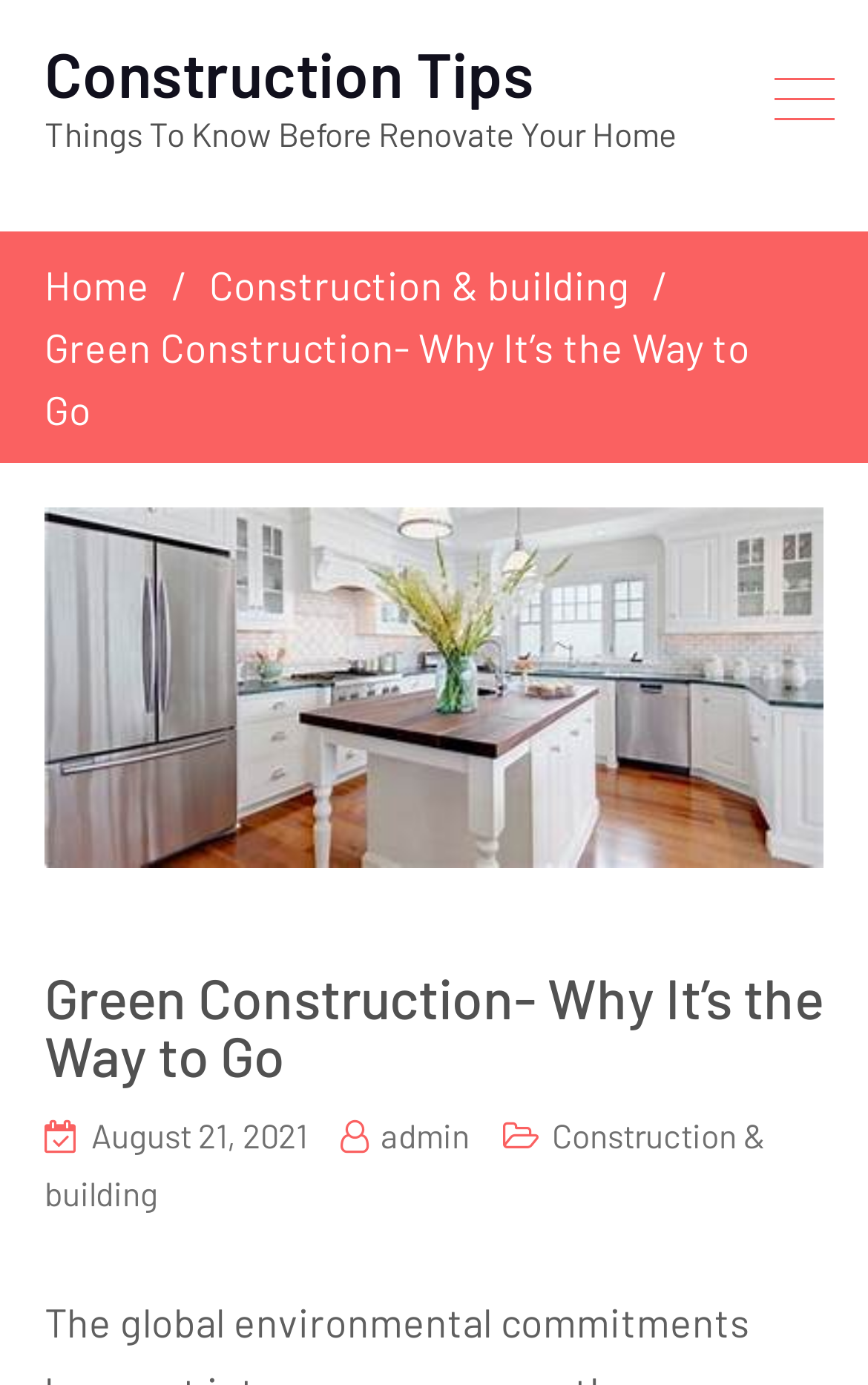Determine the bounding box for the HTML element described here: "Construction & building". The coordinates should be given as [left, top, right, bottom] with each number being a float between 0 and 1.

[0.051, 0.805, 0.882, 0.876]